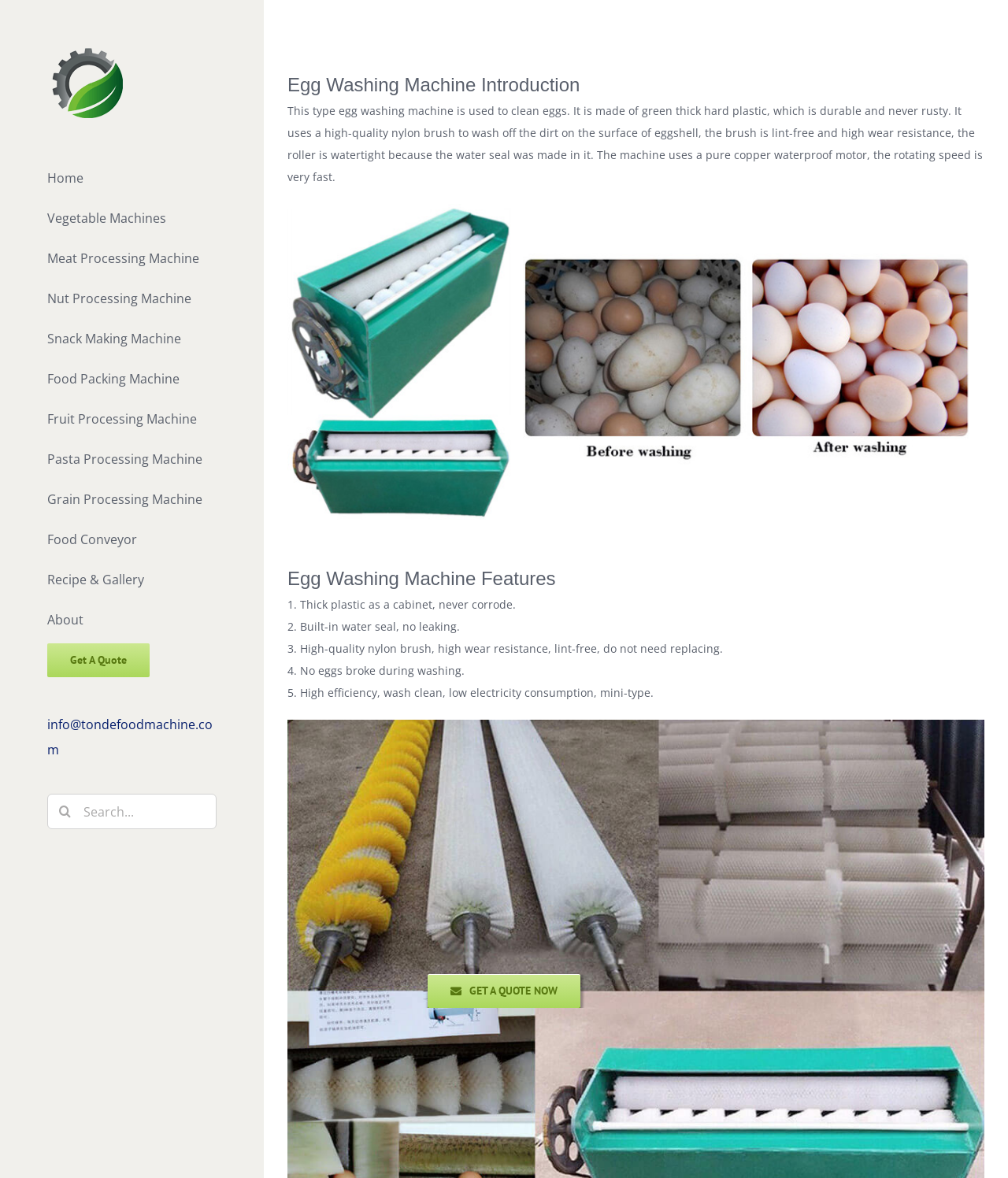Can you identify the bounding box coordinates of the clickable region needed to carry out this instruction: 'submit a new issue'? The coordinates should be four float numbers within the range of 0 to 1, stated as [left, top, right, bottom].

None